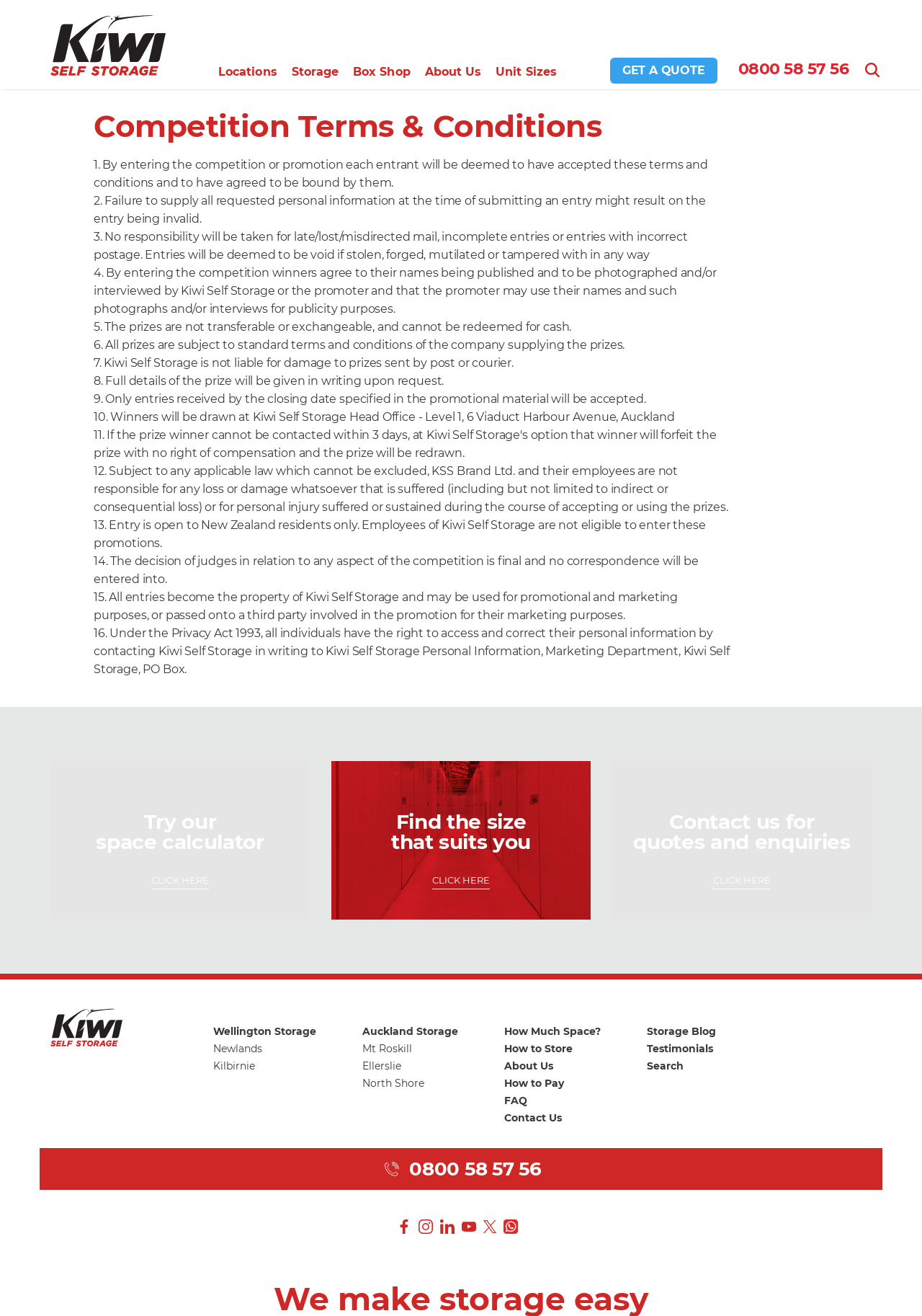How many links are there in the main menu?
Provide a one-word or short-phrase answer based on the image.

6